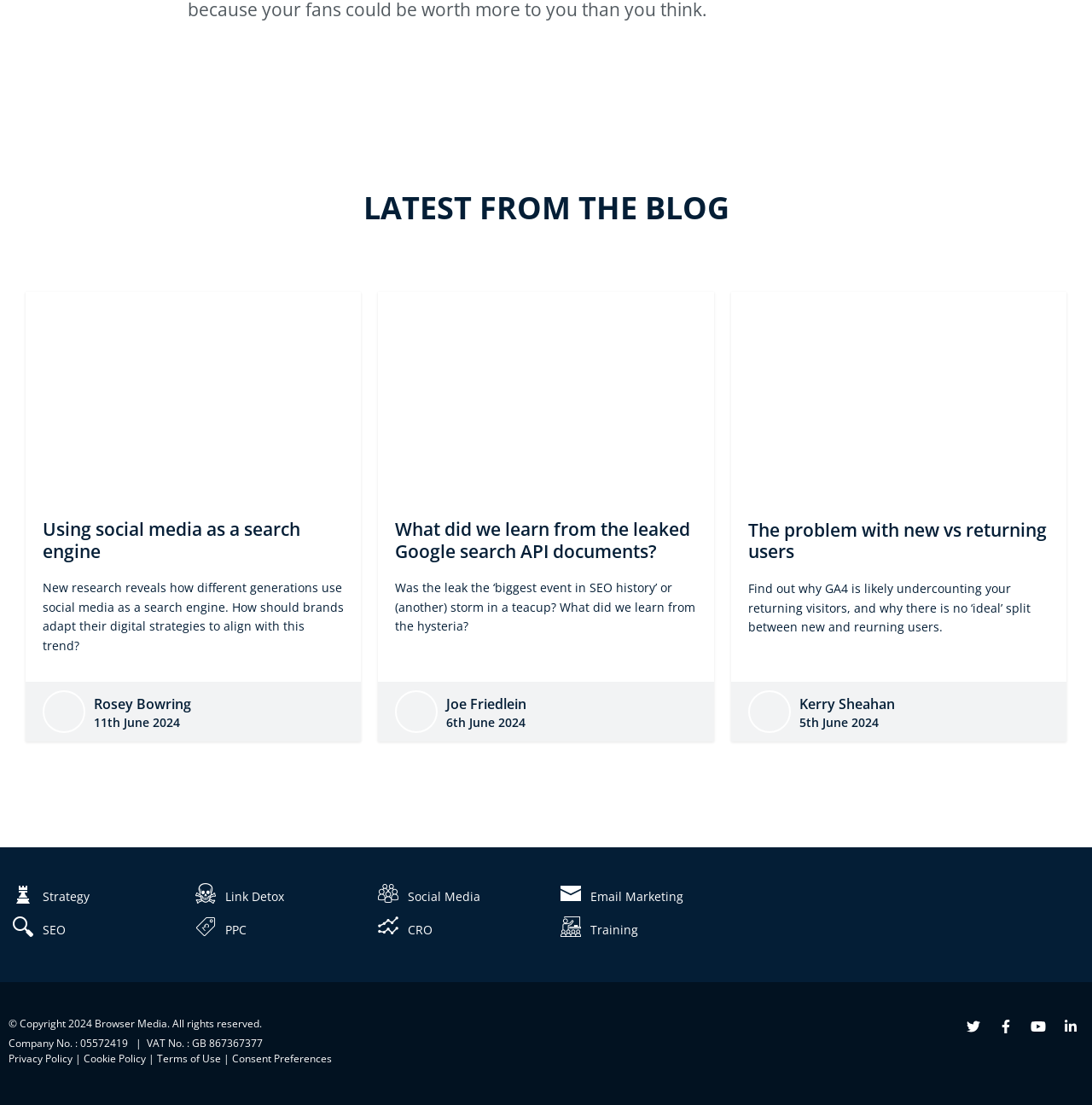Please determine the bounding box coordinates of the section I need to click to accomplish this instruction: "Check the company's Twitter page".

[0.88, 0.92, 0.903, 0.939]